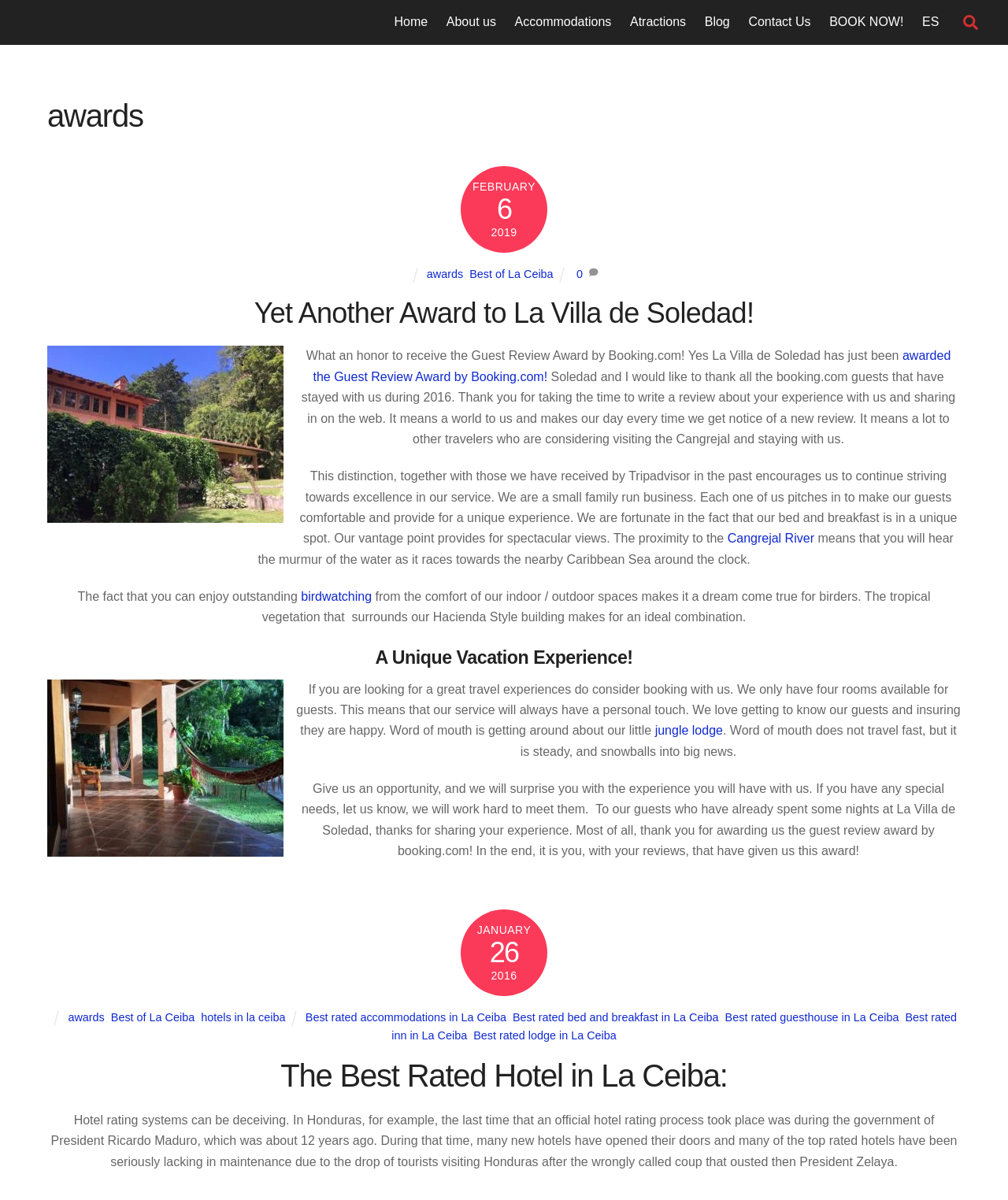What is the name of the river near La Villa de Soledad?
Refer to the image and provide a thorough answer to the question.

The name of the river can be found in the text 'The proximity to the Cangrejal River means that you will hear the murmur of the water as it races towards the nearby Caribbean Sea around the clock.'.